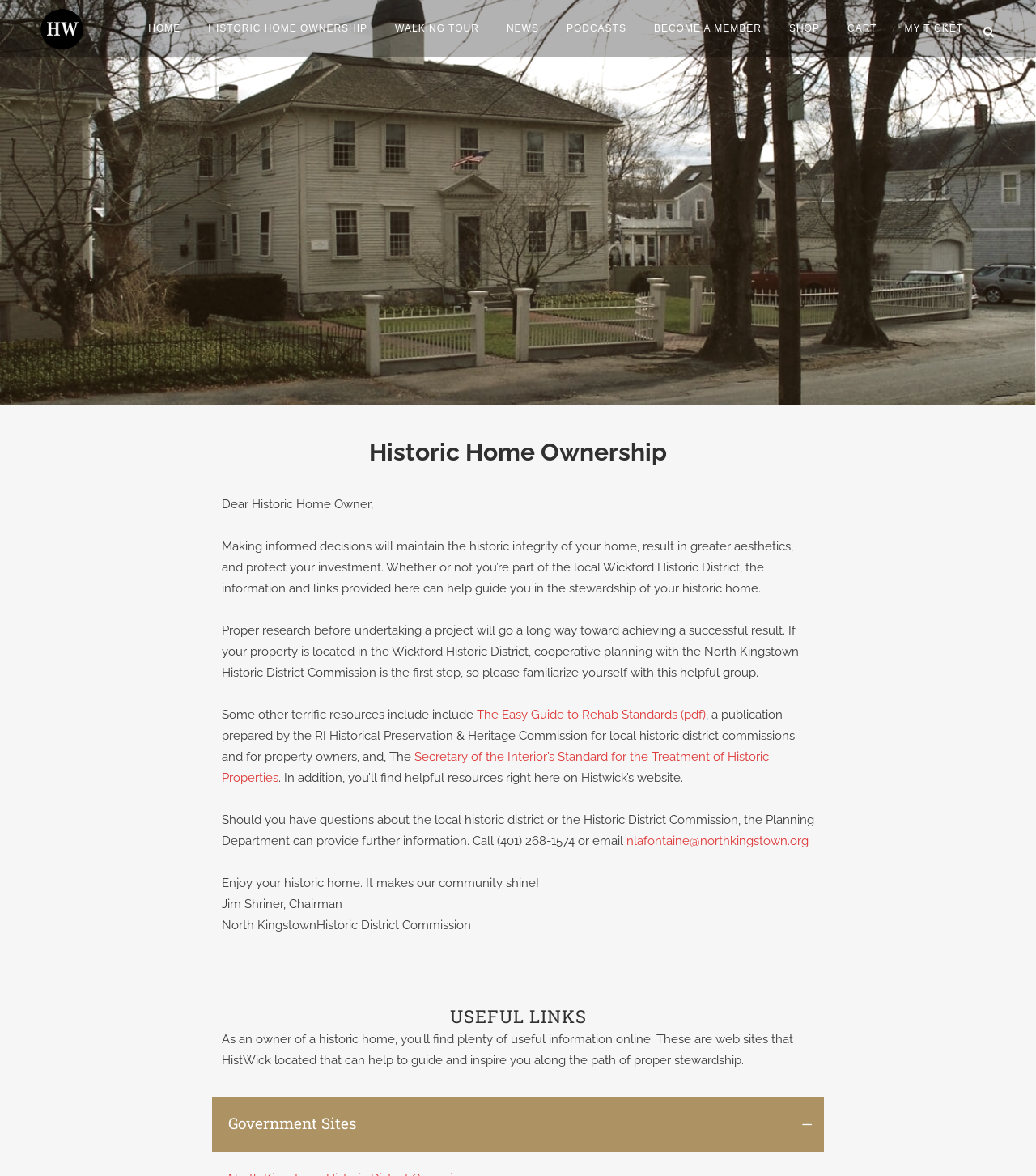Provide the bounding box coordinates for the UI element described in this sentence: "nlafontaine@northkingstown.org". The coordinates should be four float values between 0 and 1, i.e., [left, top, right, bottom].

[0.605, 0.709, 0.78, 0.721]